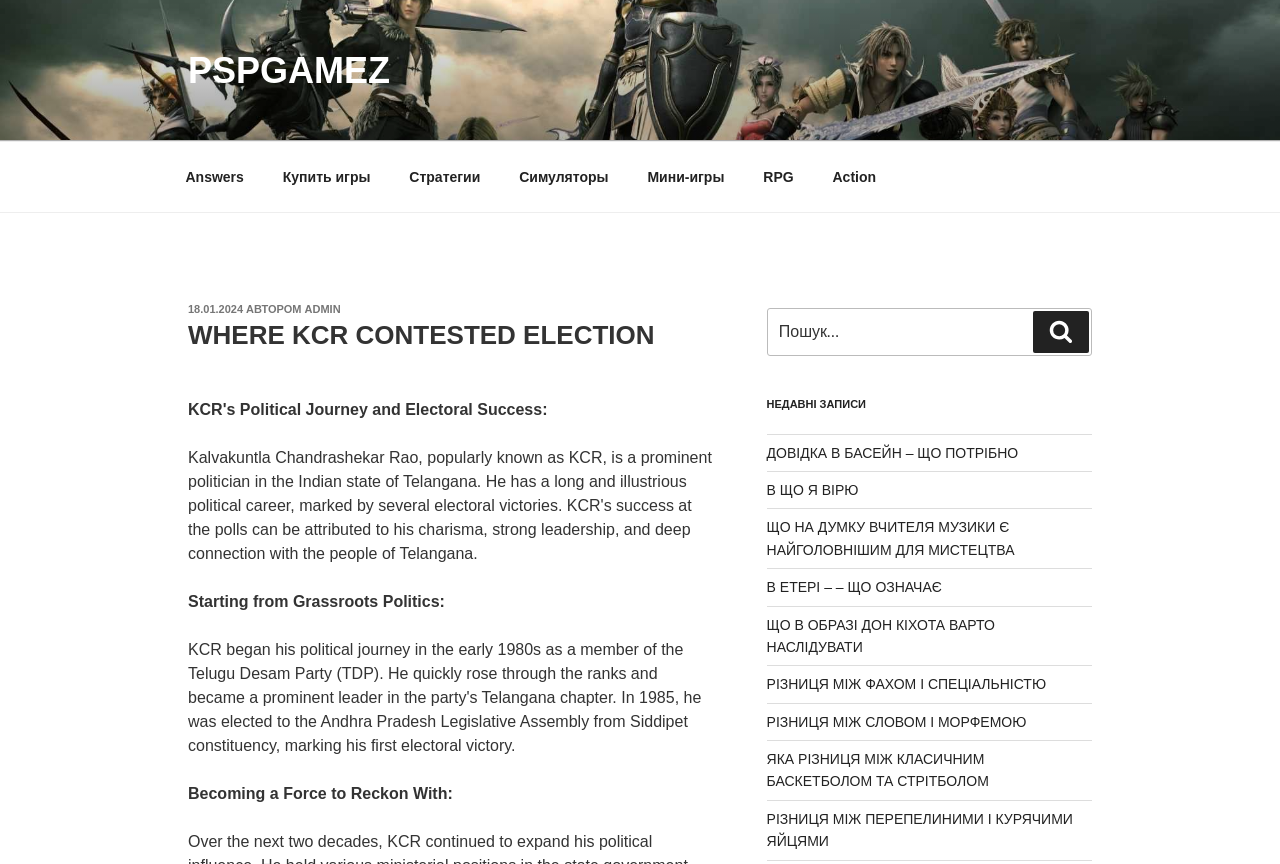What is the purpose of the search box?
Use the image to give a comprehensive and detailed response to the question.

The search box is located in the middle of the webpage and has a placeholder text 'Пошук за запитом:' which translates to 'Search by query'. This suggests that the search box is intended for users to input their queries and search for relevant information on the website.